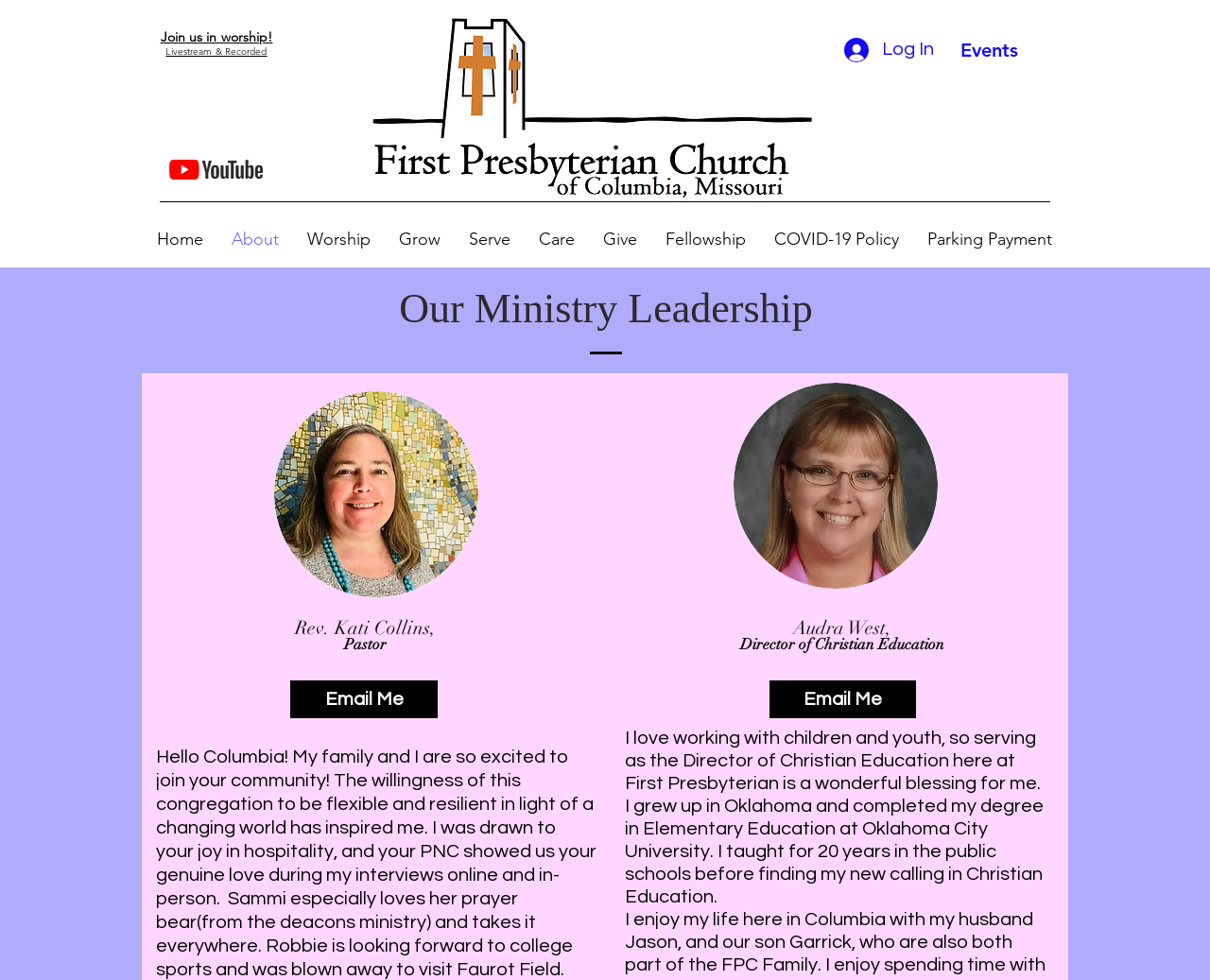Indicate the bounding box coordinates of the element that needs to be clicked to satisfy the following instruction: "Watch the 'Join us in worship! Livestream & Recorded' video". The coordinates should be four float numbers between 0 and 1, i.e., [left, top, right, bottom].

[0.132, 0.033, 0.225, 0.059]